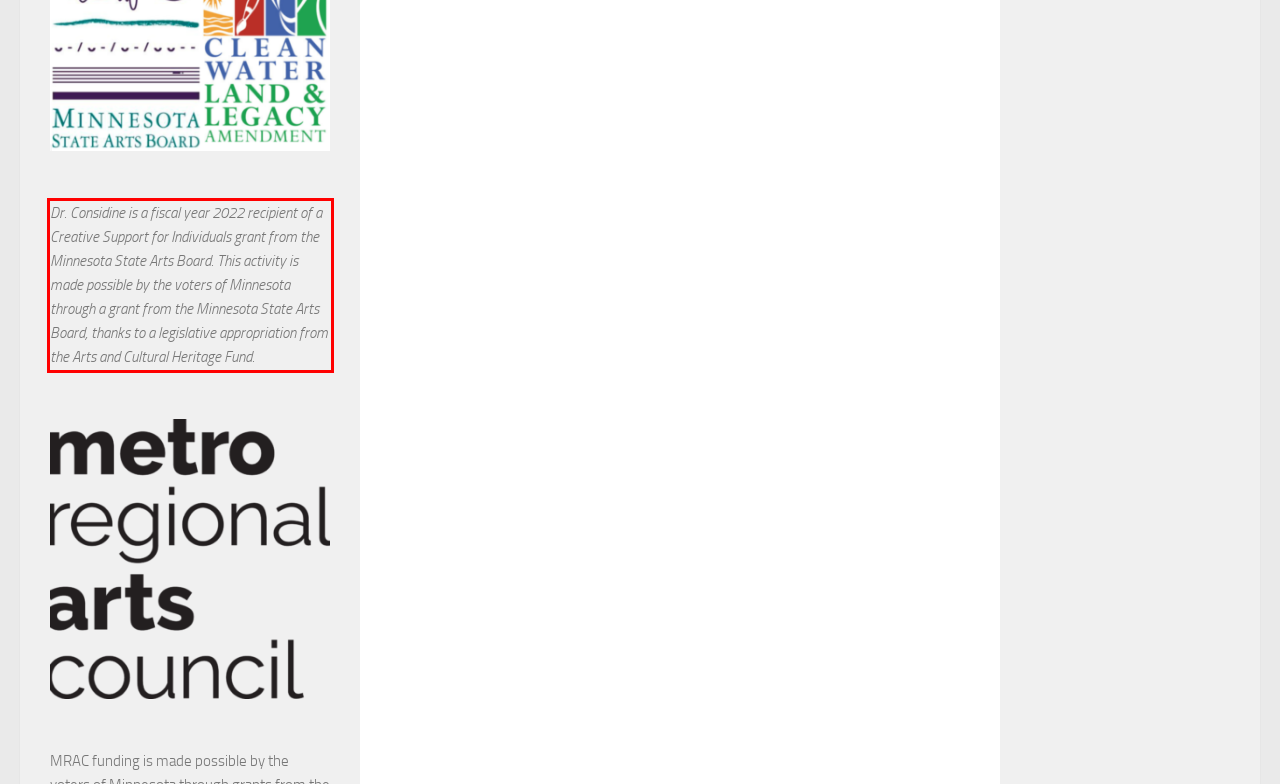Analyze the red bounding box in the provided webpage screenshot and generate the text content contained within.

Dr. Considine is a fiscal year 2022 recipient of a Creative Support for Individuals grant from the Minnesota State Arts Board. This activity is made possible by the voters of Minnesota through a grant from the Minnesota State Arts Board, thanks to a legislative appropriation from the Arts and Cultural Heritage Fund.